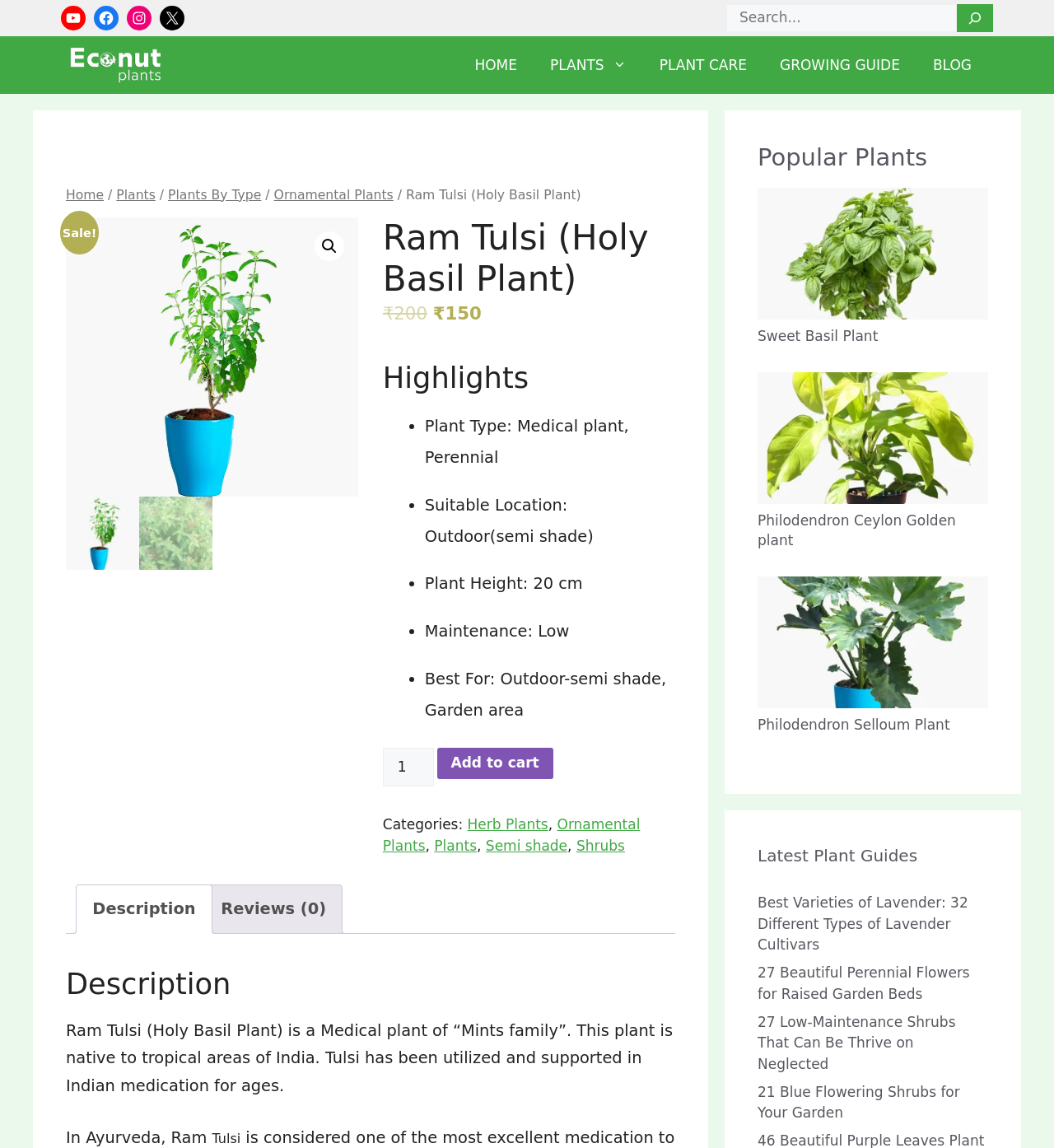What is the current price of the plant?
Look at the image and respond with a single word or a short phrase.

₹150